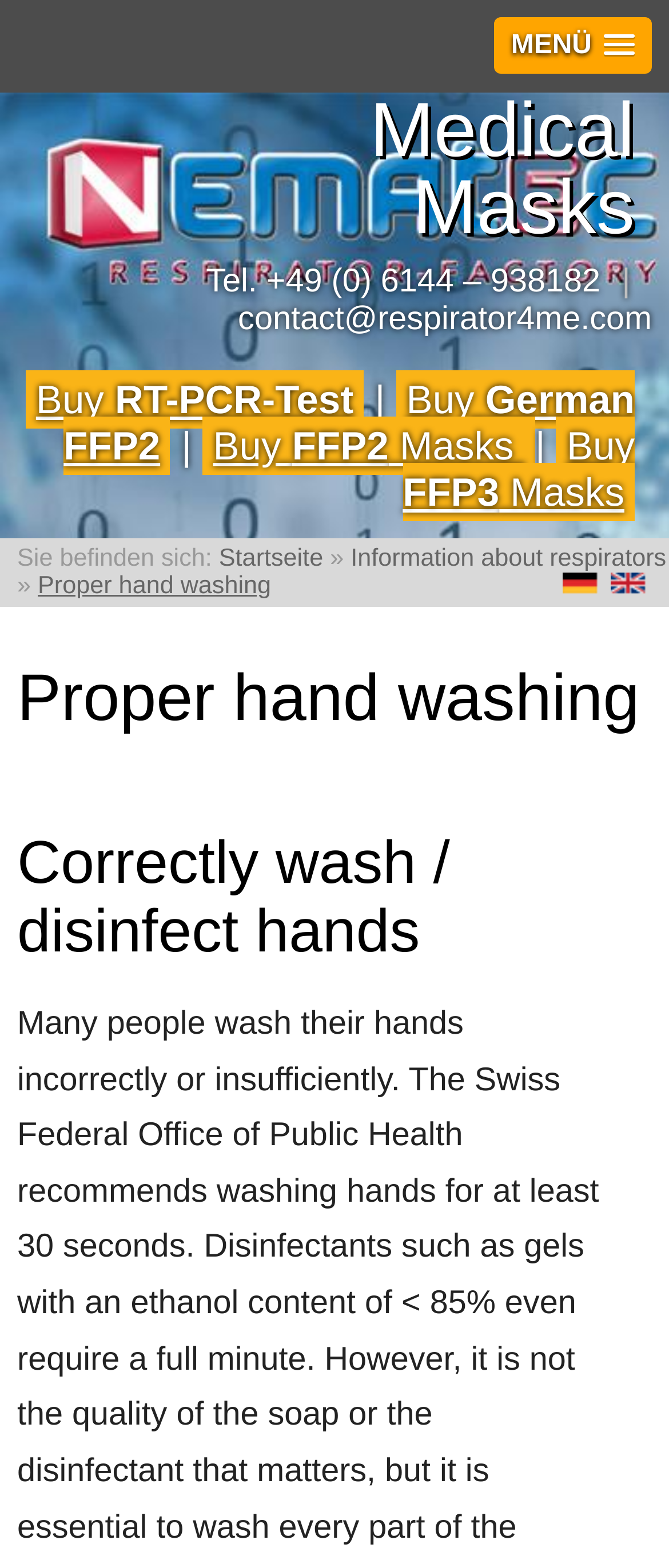How many types of masks are mentioned?
Analyze the image and provide a thorough answer to the question.

I found three types of masks mentioned: 'Masks', 'FFP2 Masks', and 'FFP3 Masks'.